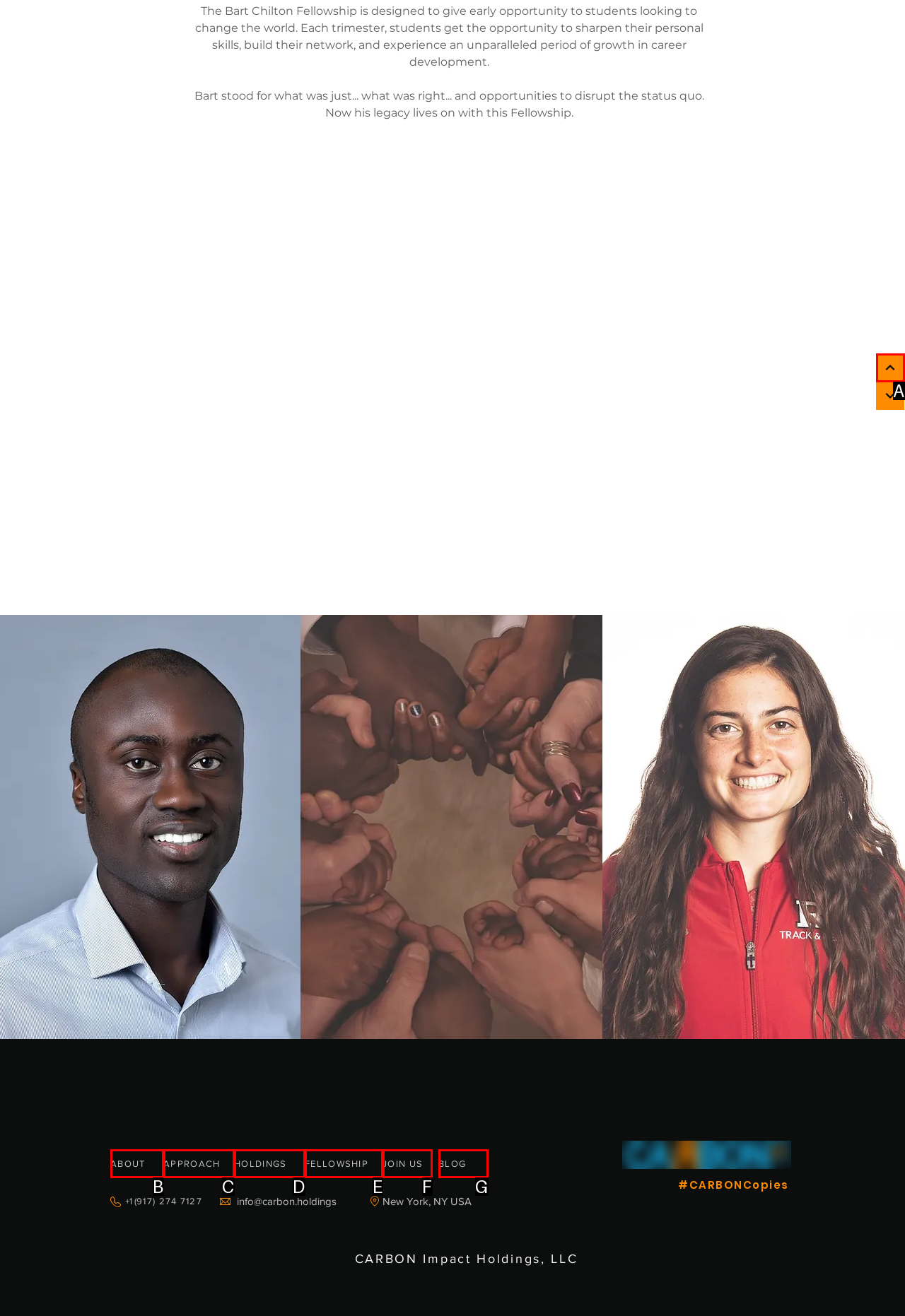Identify the HTML element that corresponds to the description: JOIN US Provide the letter of the matching option directly from the choices.

F